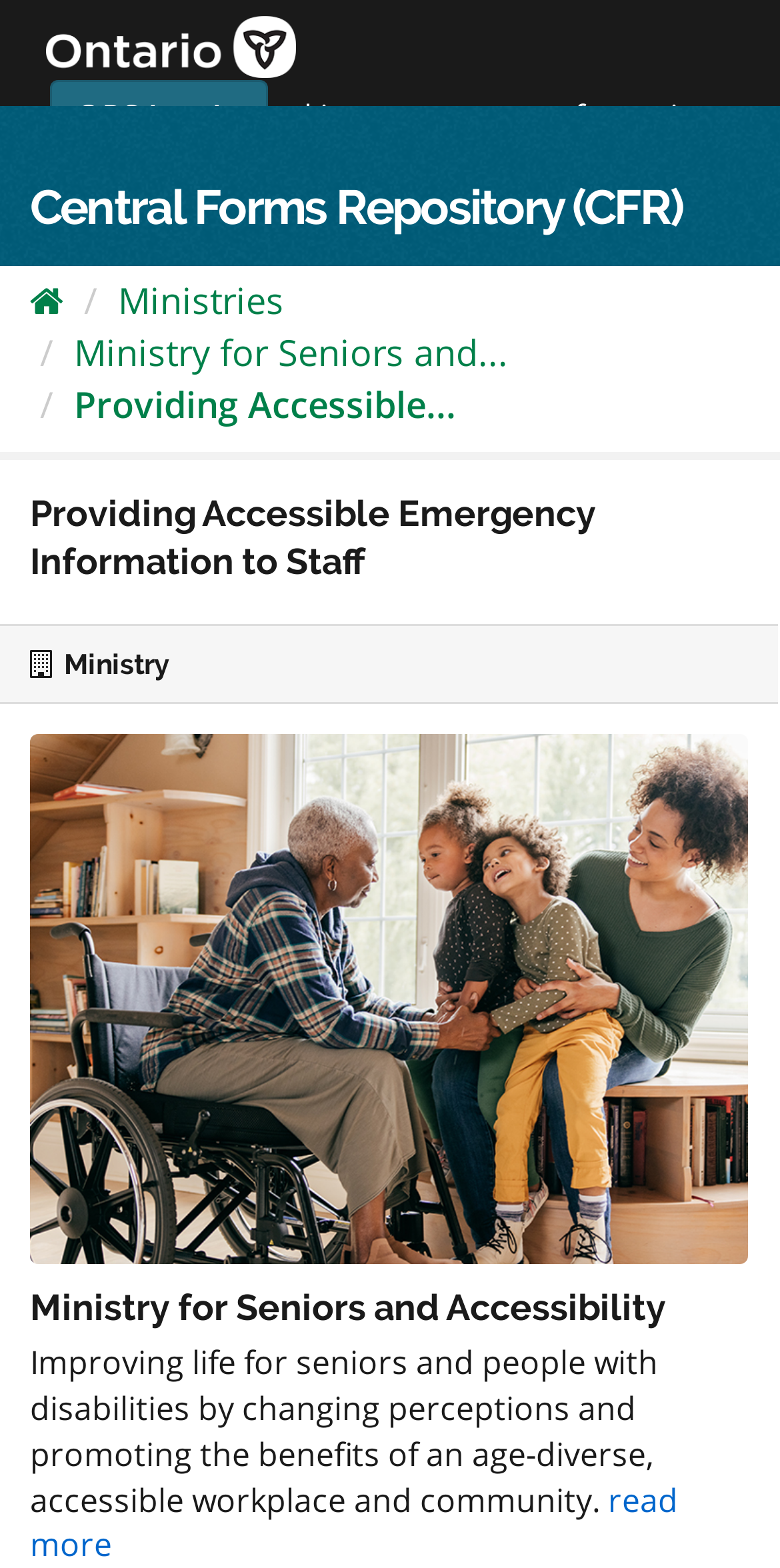What is the ministry responsible for seniors and accessibility?
From the image, respond with a single word or phrase.

Ministry for Seniors and Accessibility